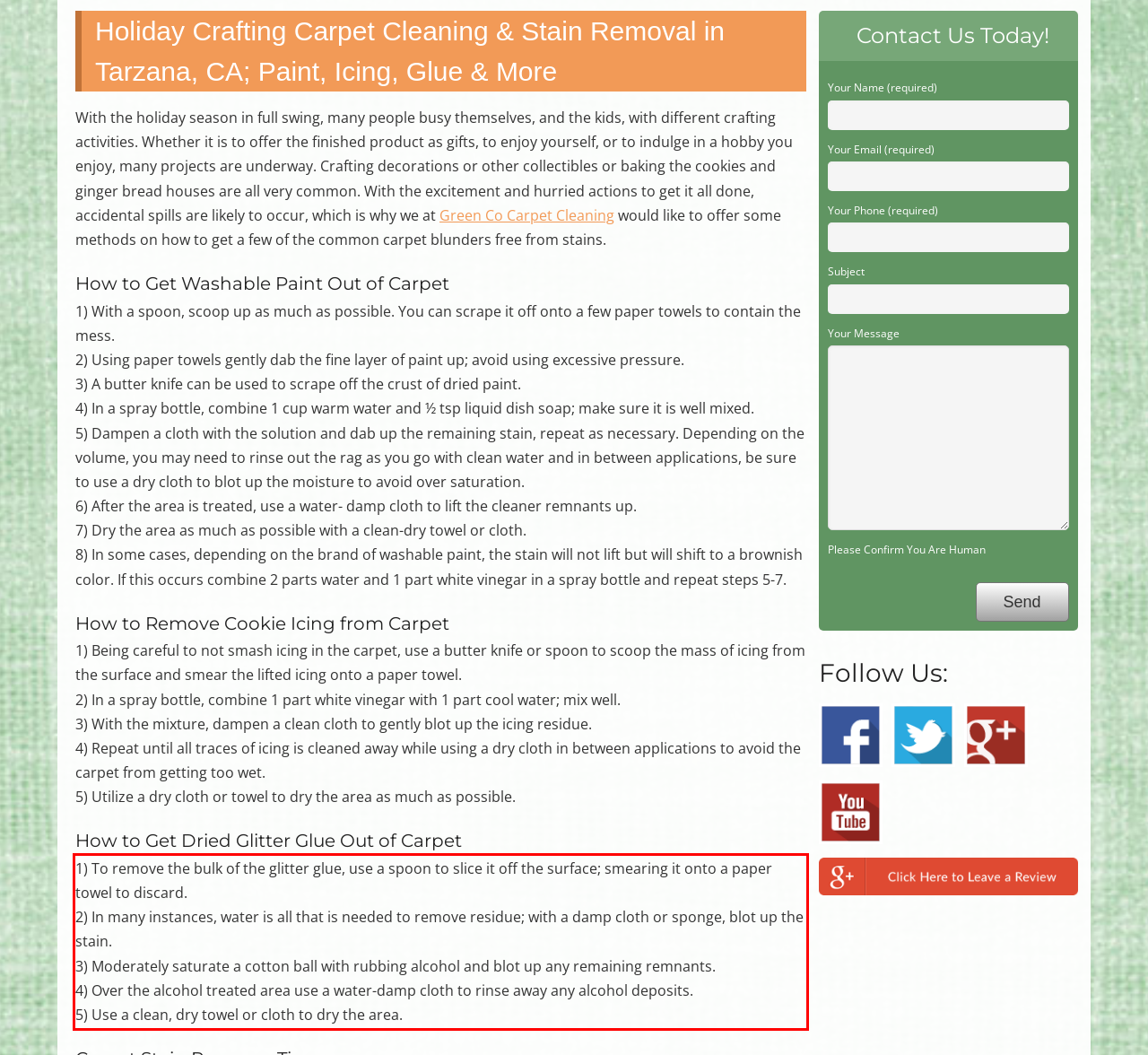View the screenshot of the webpage and identify the UI element surrounded by a red bounding box. Extract the text contained within this red bounding box.

1) To remove the bulk of the glitter glue, use a spoon to slice it off the surface; smearing it onto a paper towel to discard. 2) In many instances, water is all that is needed to remove residue; with a damp cloth or sponge, blot up the stain. 3) Moderately saturate a cotton ball with rubbing alcohol and blot up any remaining remnants. 4) Over the alcohol treated area use a water-damp cloth to rinse away any alcohol deposits. 5) Use a clean, dry towel or cloth to dry the area.